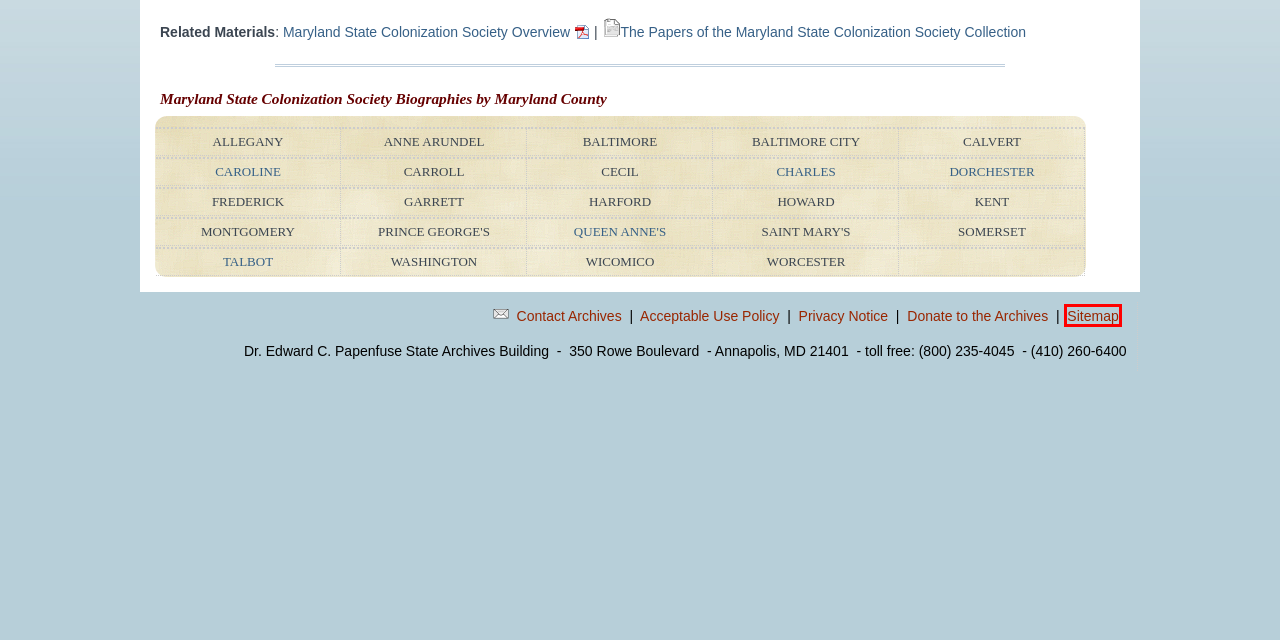Examine the screenshot of the webpage, noting the red bounding box around a UI element. Pick the webpage description that best matches the new page after the element in the red bounding box is clicked. Here are the candidates:
A. Contact the Maryand State Archives
B. Acceptable Use Policy
C. Donate to the Friends of the Maryland State Archives
D. Maryland State Archives
E. Maryland State Archives - Privacy Policies
F. Maryland State Archives, Guide to Special Collections
G. Site Map - Legacy of Slavery in Maryland
H. Underground Railroad (U.S. National Park Service)

G